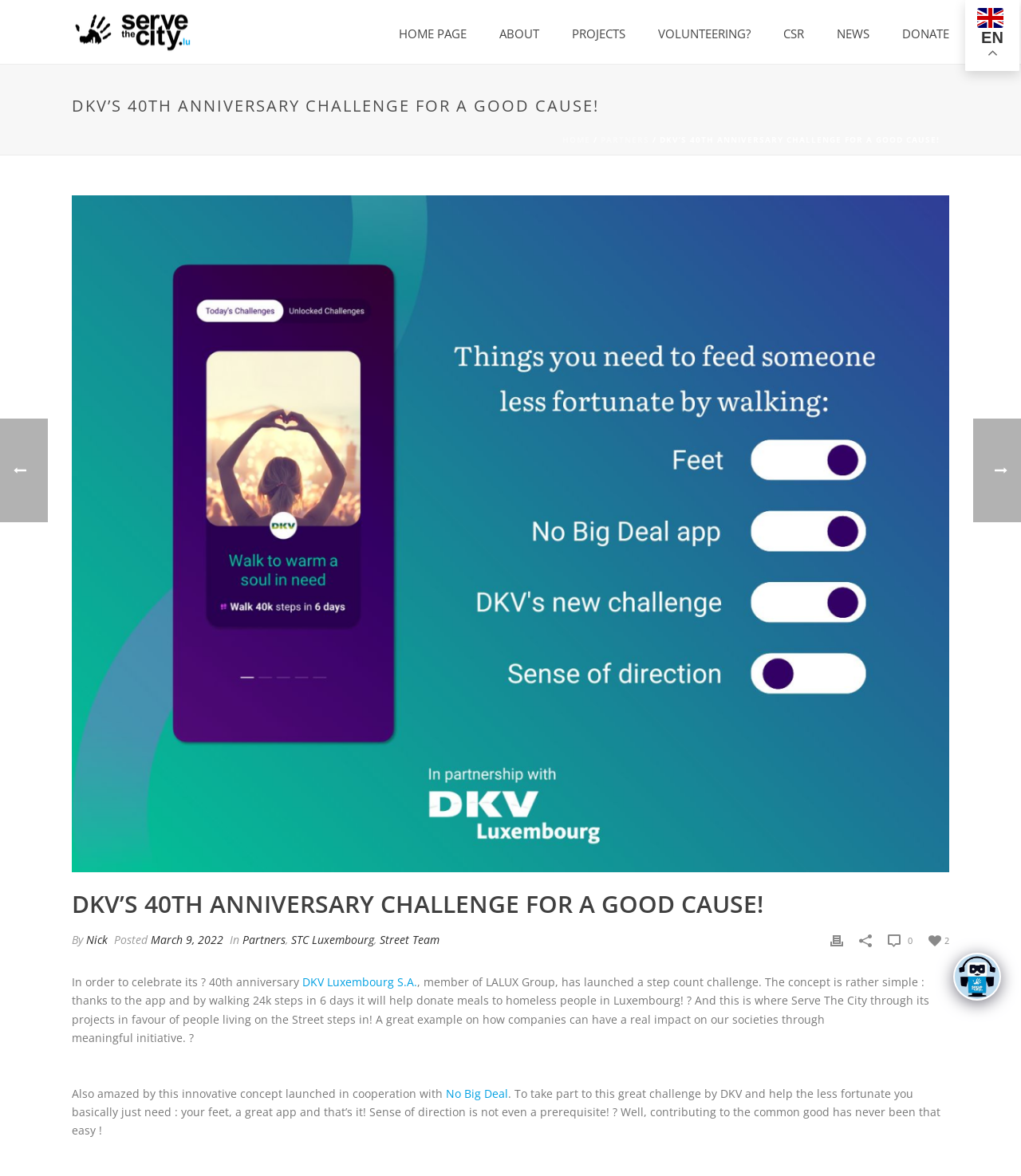What is the name of the organization that DKV is partnering with?
Please answer using one word or phrase, based on the screenshot.

Serve The City Luxembourg